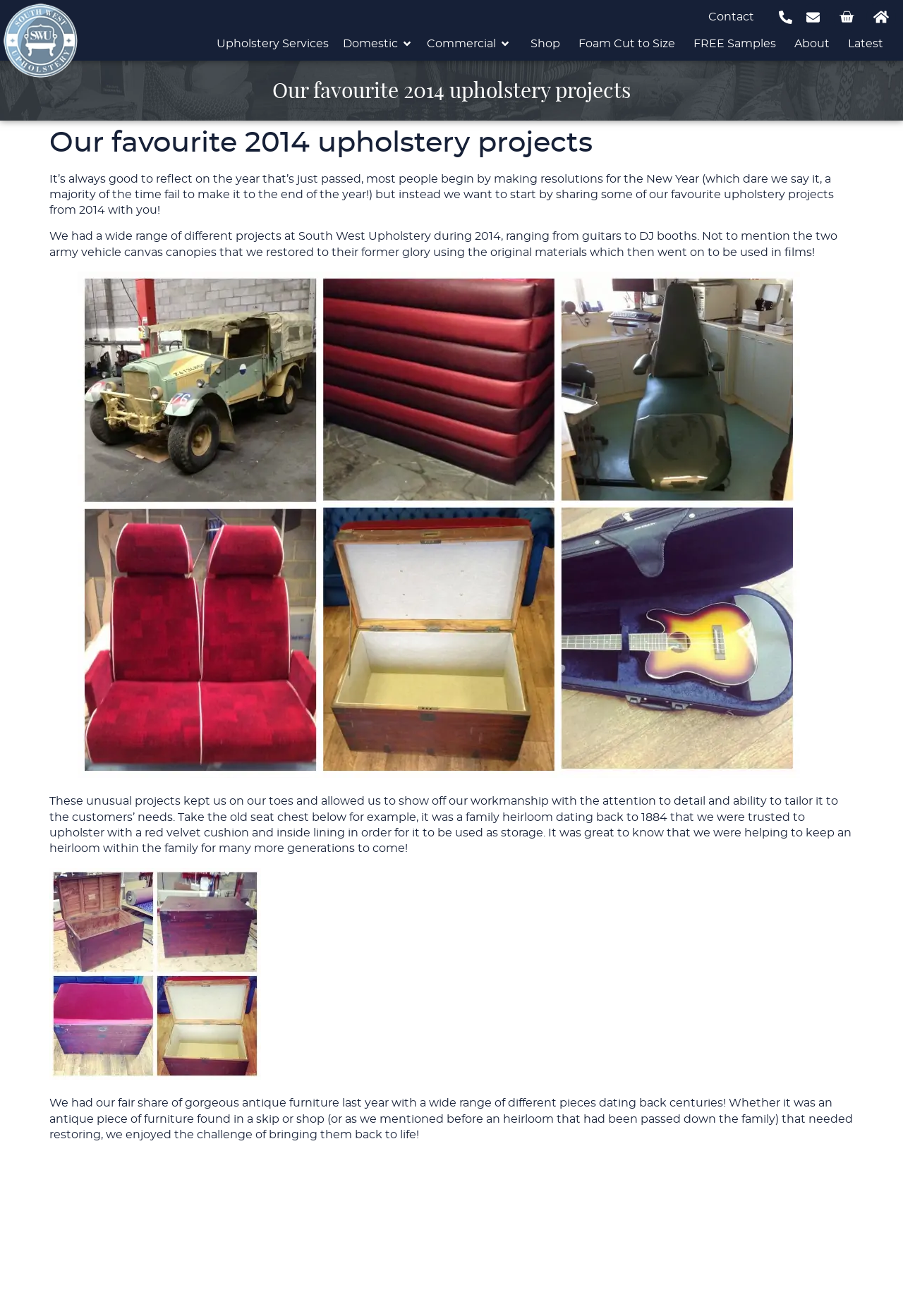Please find the bounding box coordinates of the section that needs to be clicked to achieve this instruction: "View Upholstery Services".

[0.224, 0.027, 0.348, 0.039]